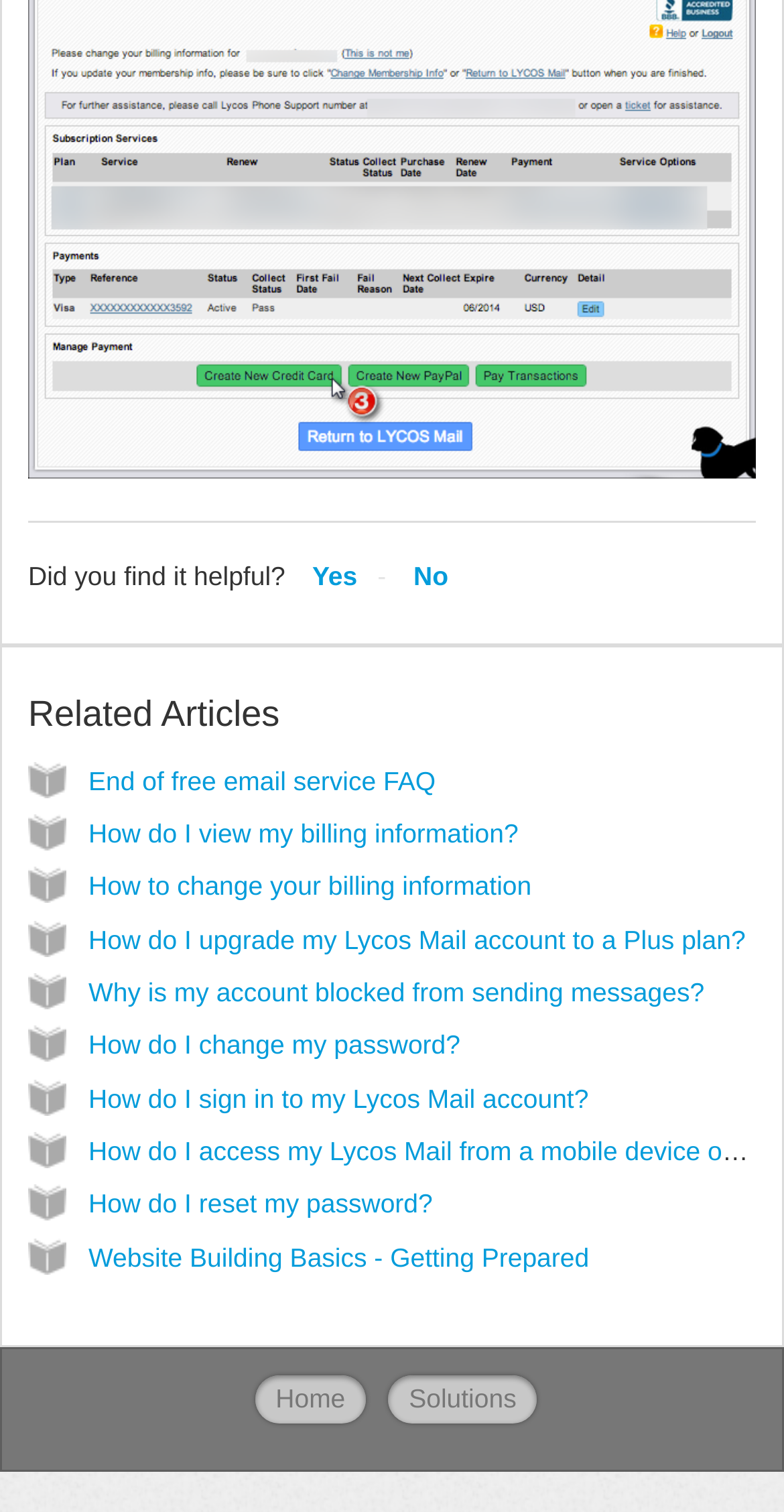Please find and report the bounding box coordinates of the element to click in order to perform the following action: "View 'End of free email service FAQ'". The coordinates should be expressed as four float numbers between 0 and 1, in the format [left, top, right, bottom].

[0.113, 0.506, 0.556, 0.526]